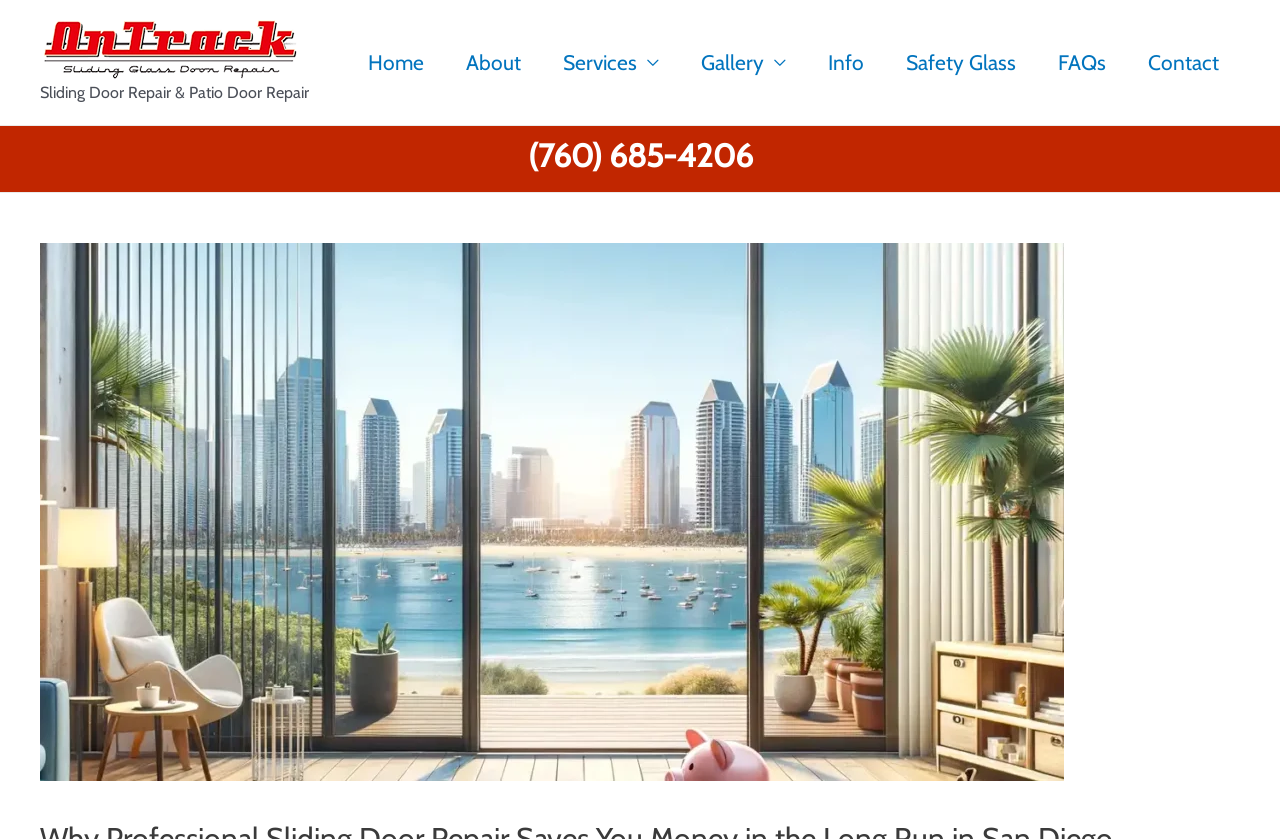Please determine the bounding box coordinates of the clickable area required to carry out the following instruction: "Search for products". The coordinates must be four float numbers between 0 and 1, represented as [left, top, right, bottom].

None